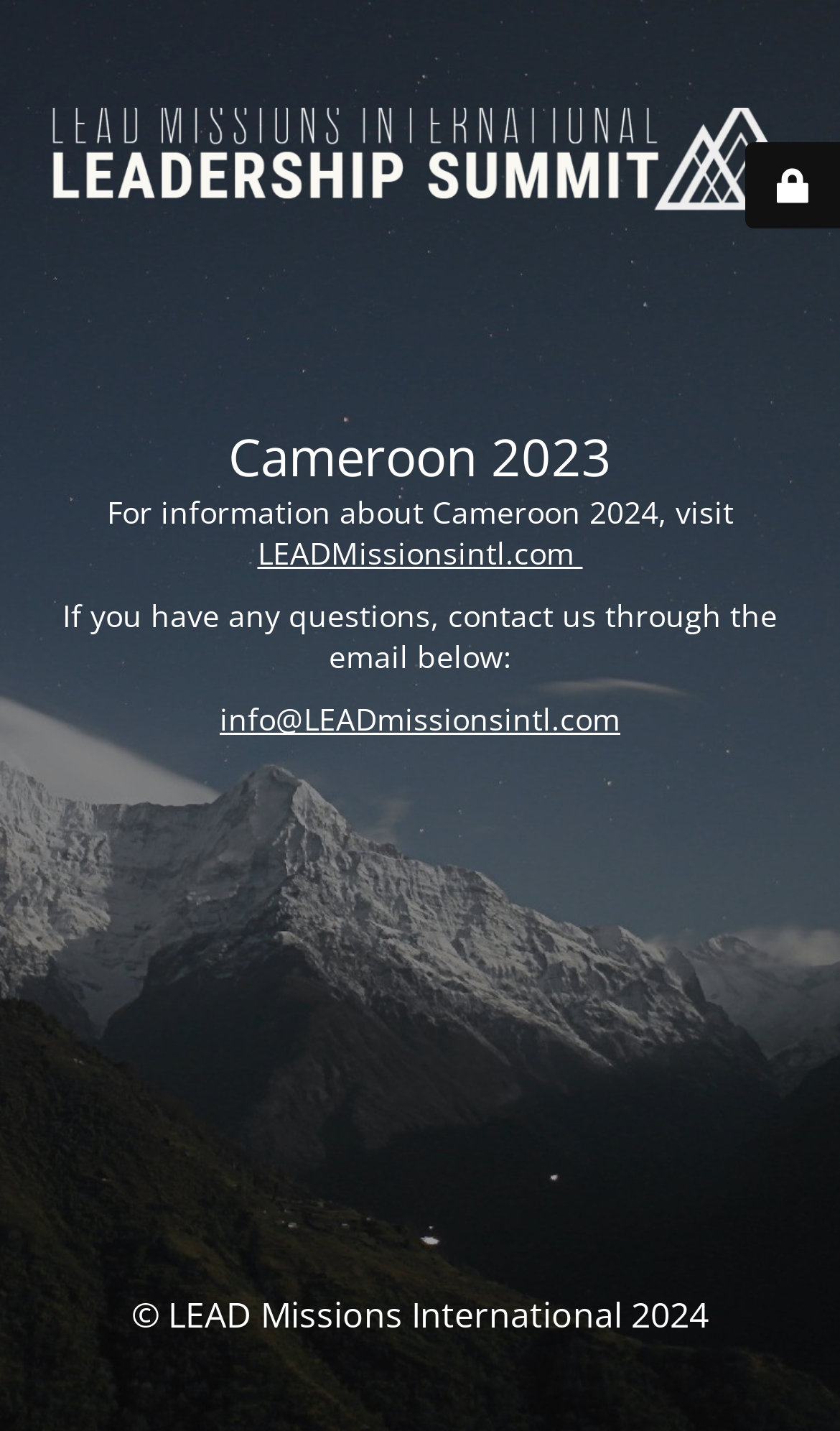What year is the copyright for?
Use the information from the screenshot to give a comprehensive response to the question.

The copyright information at the bottom of the page mentions '© LEAD Missions International 2024', indicating that the copyright is for the year 2024.